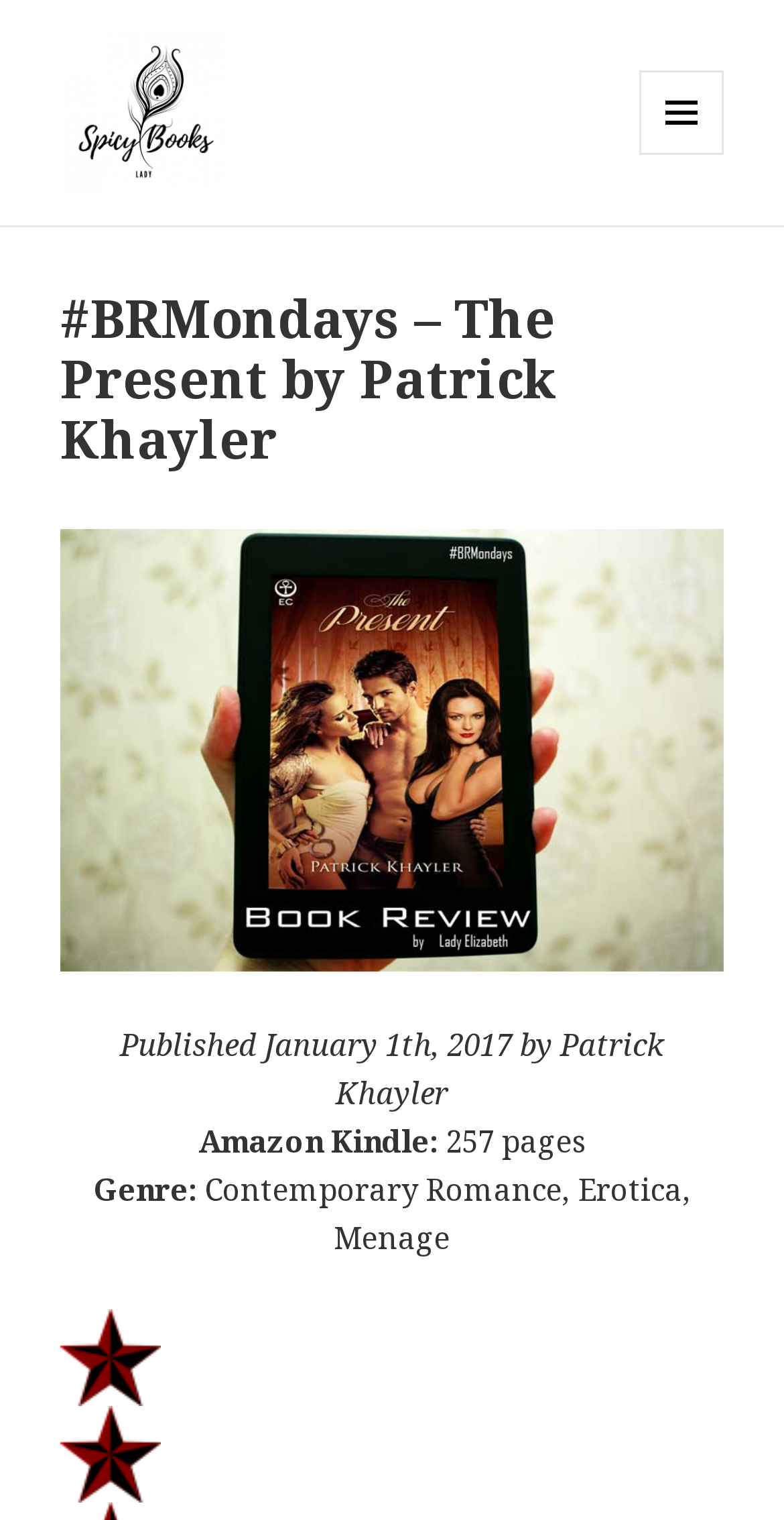Identify and extract the main heading from the webpage.

#BRMondays – The Present by Patrick Khayler